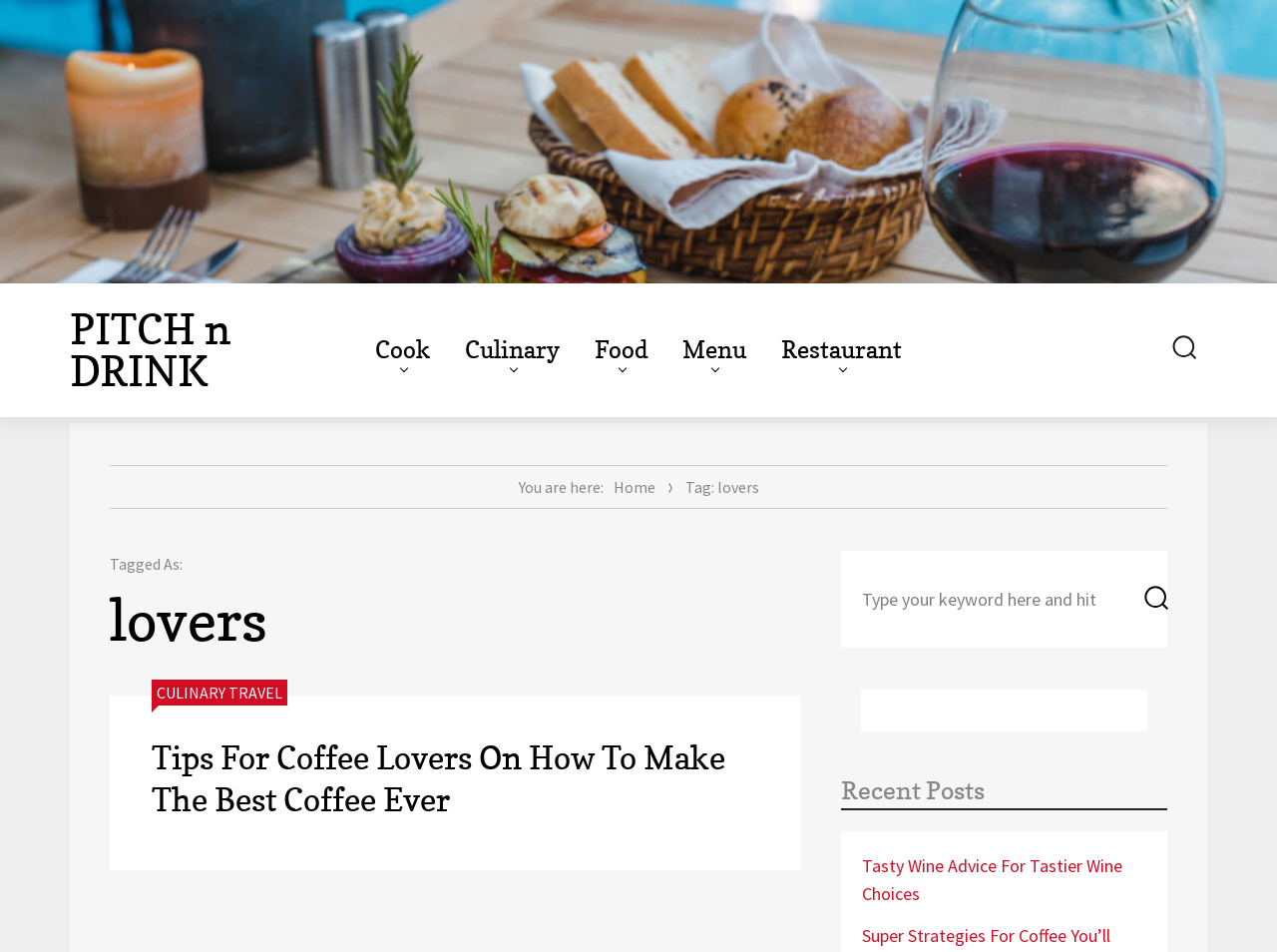Find and indicate the bounding box coordinates of the region you should select to follow the given instruction: "Read the article about coffee lovers".

[0.119, 0.775, 0.595, 0.87]